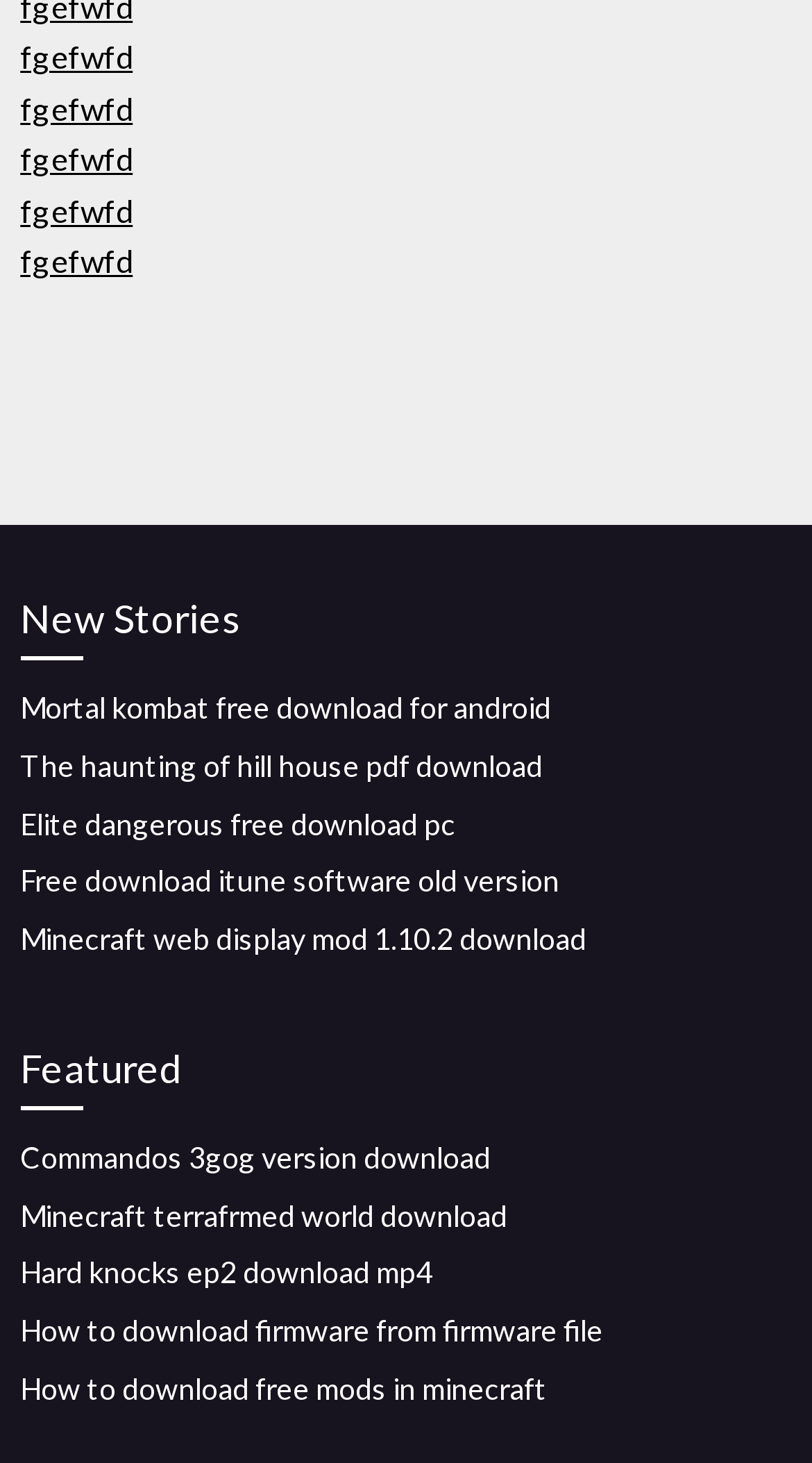Please determine the bounding box coordinates for the element that should be clicked to follow these instructions: "Explore Featured".

[0.025, 0.709, 0.975, 0.759]